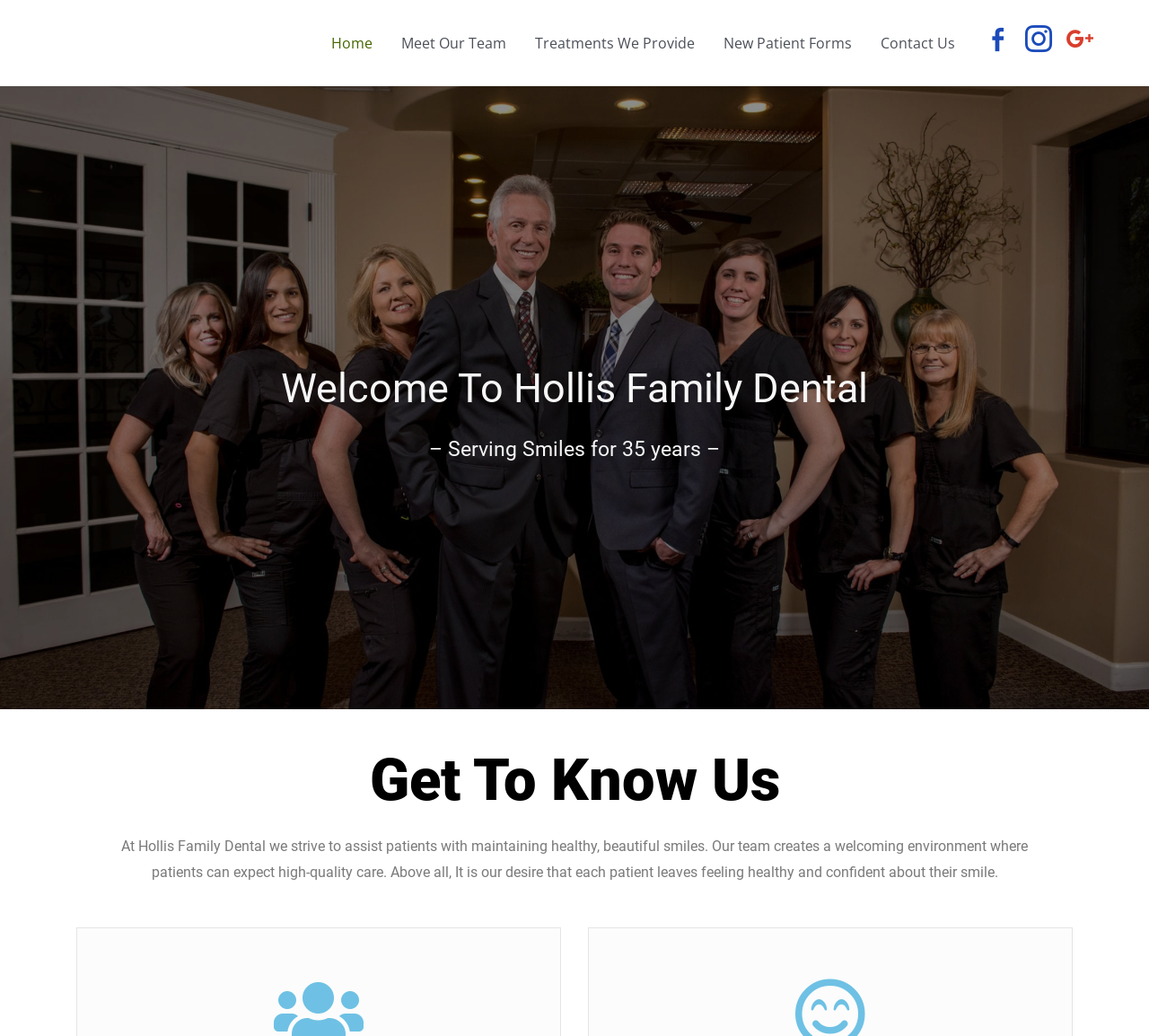What social media platforms does the dental clinic have?
Give a thorough and detailed response to the question.

I identified the social media platforms by looking at the link elements 'facebook-alt ', 'instagram ', and 'google ' which are part of the navigation menu.